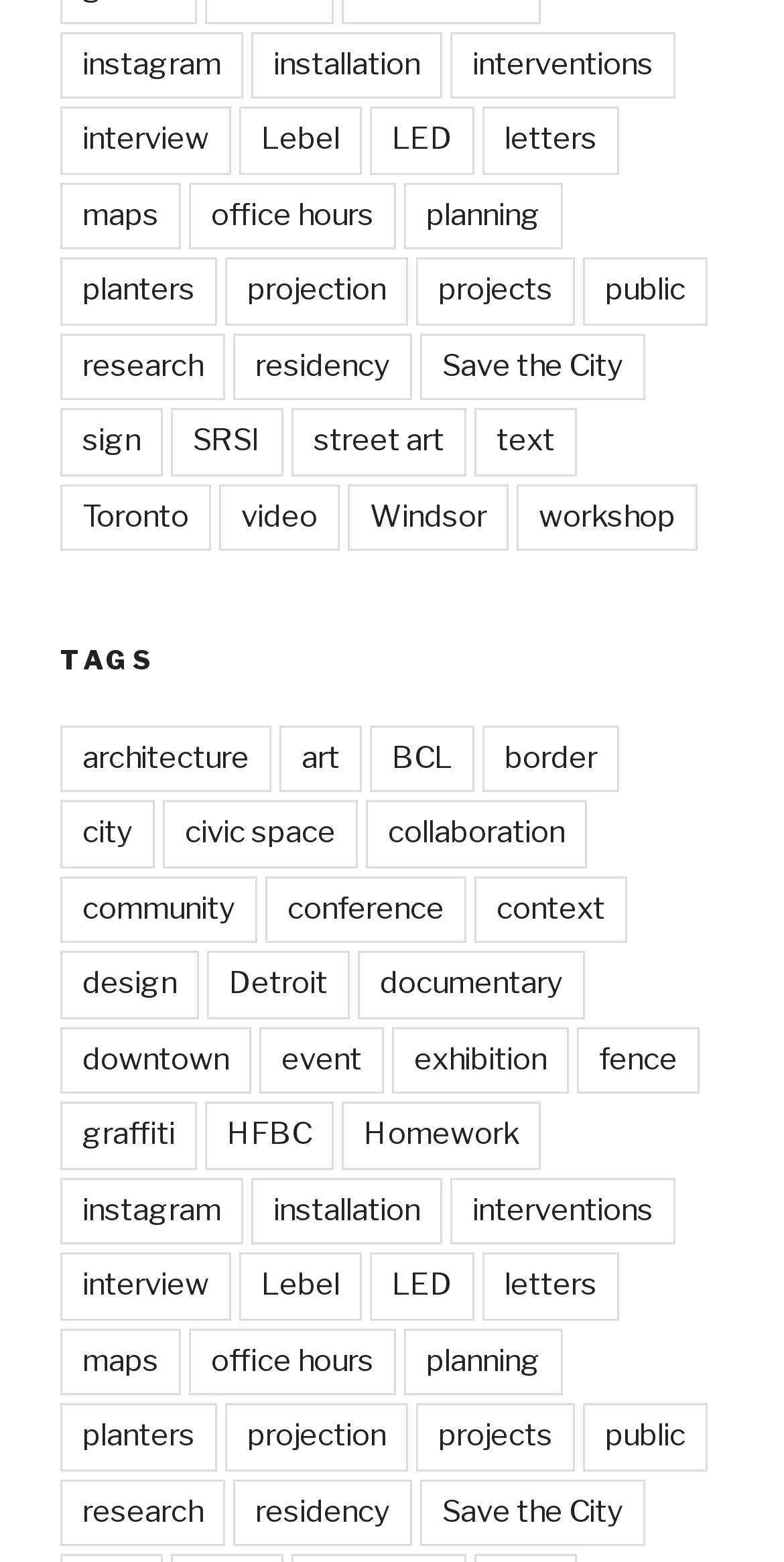Determine the bounding box coordinates of the clickable element to achieve the following action: 'read about the research'. Provide the coordinates as four float values between 0 and 1, formatted as [left, top, right, bottom].

[0.077, 0.213, 0.287, 0.256]